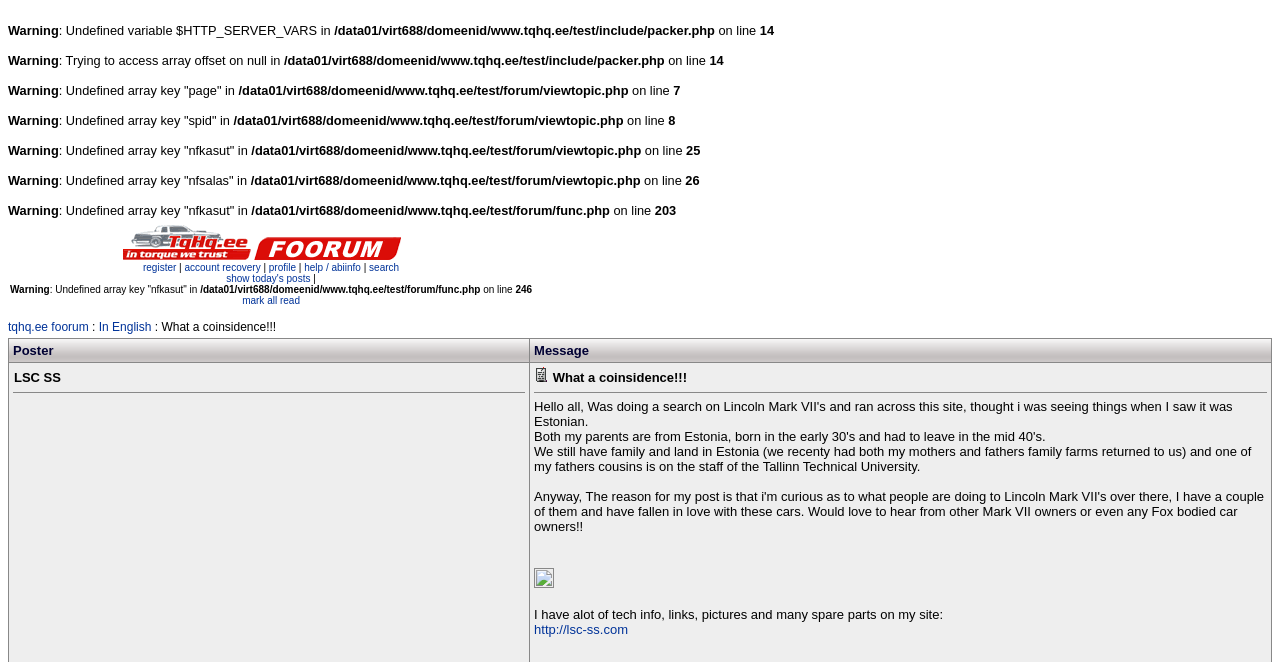Respond to the following question with a brief word or phrase:
How many warning messages are displayed?

6